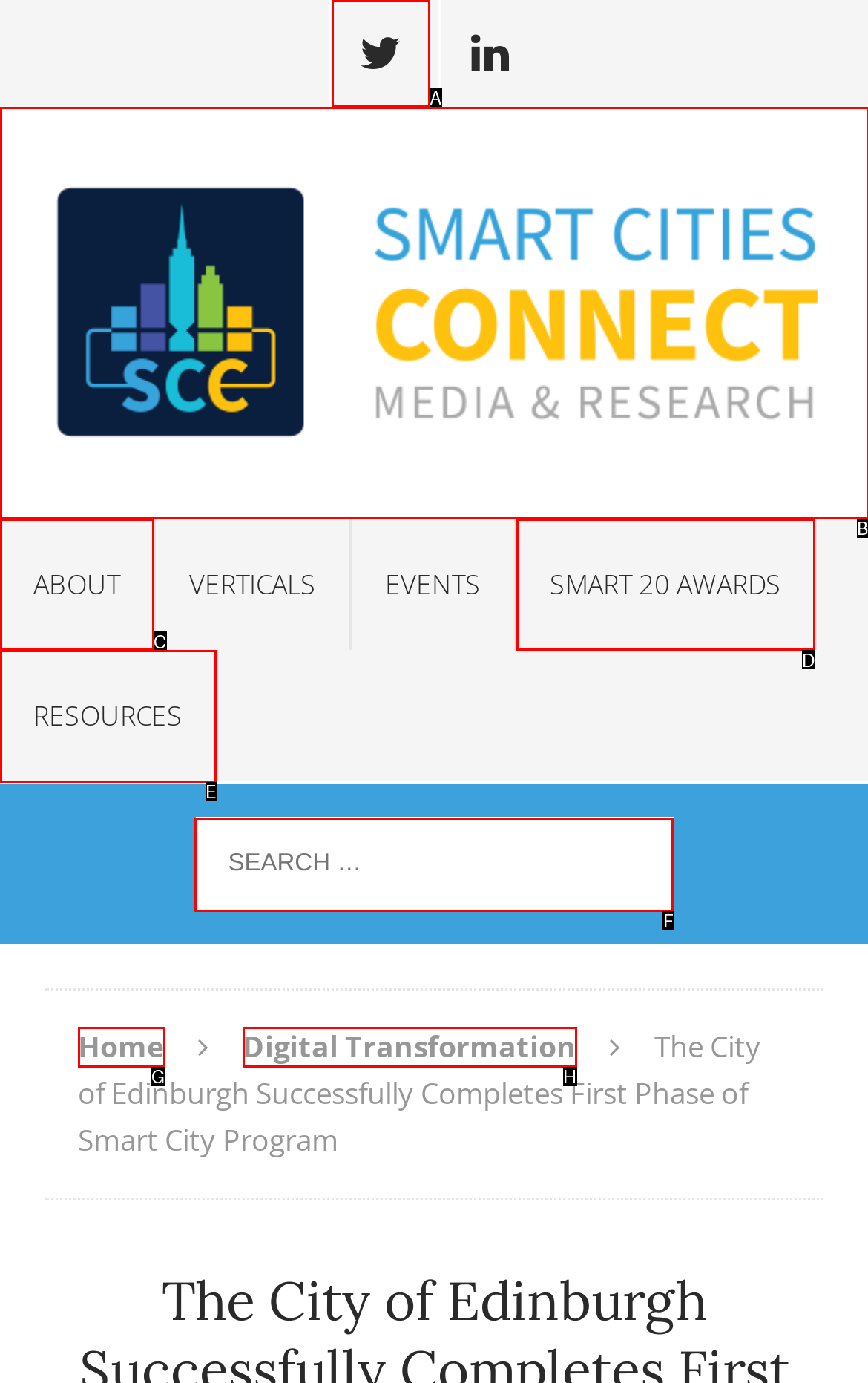Determine the HTML element that aligns with the description: Resources
Answer by stating the letter of the appropriate option from the available choices.

E